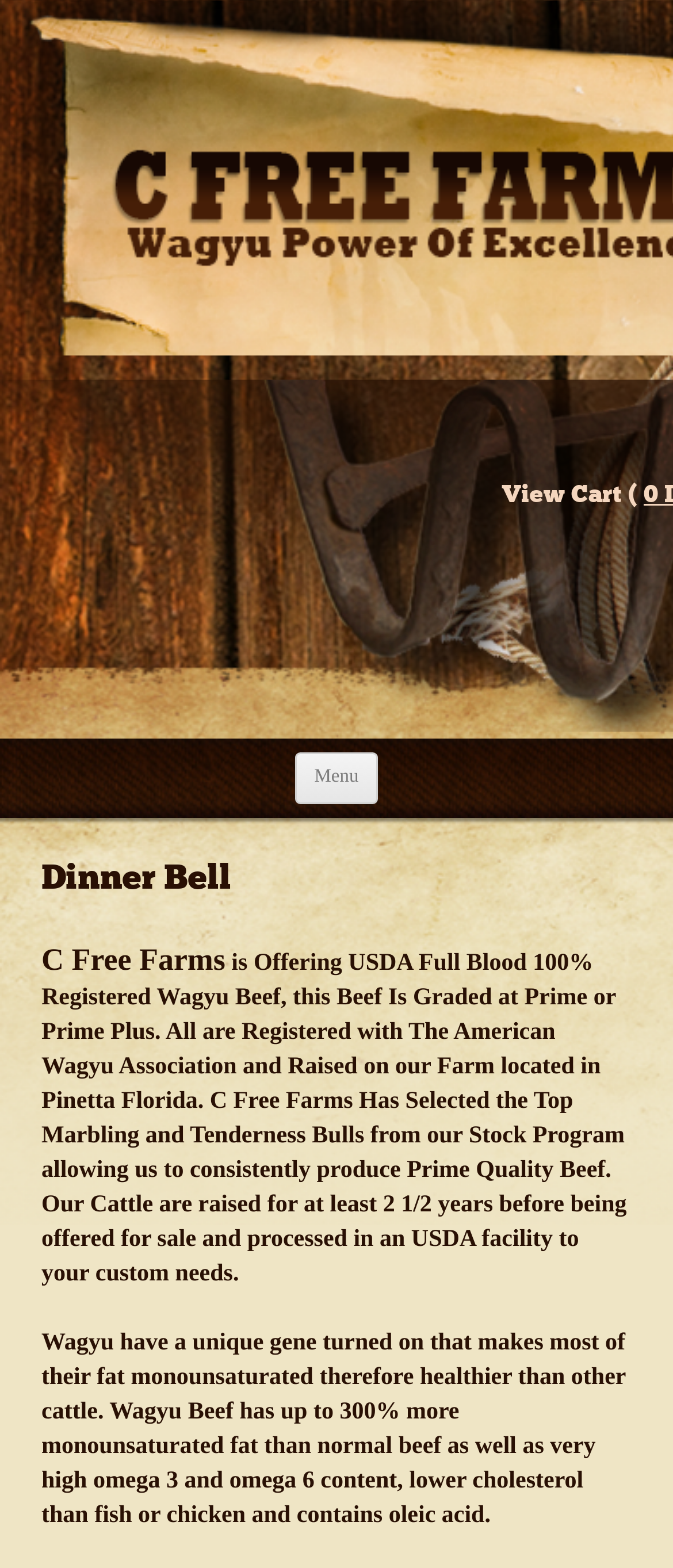Provide a single word or phrase to answer the given question: 
What type of beef is offered by C Free Farms?

Wagyu Beef